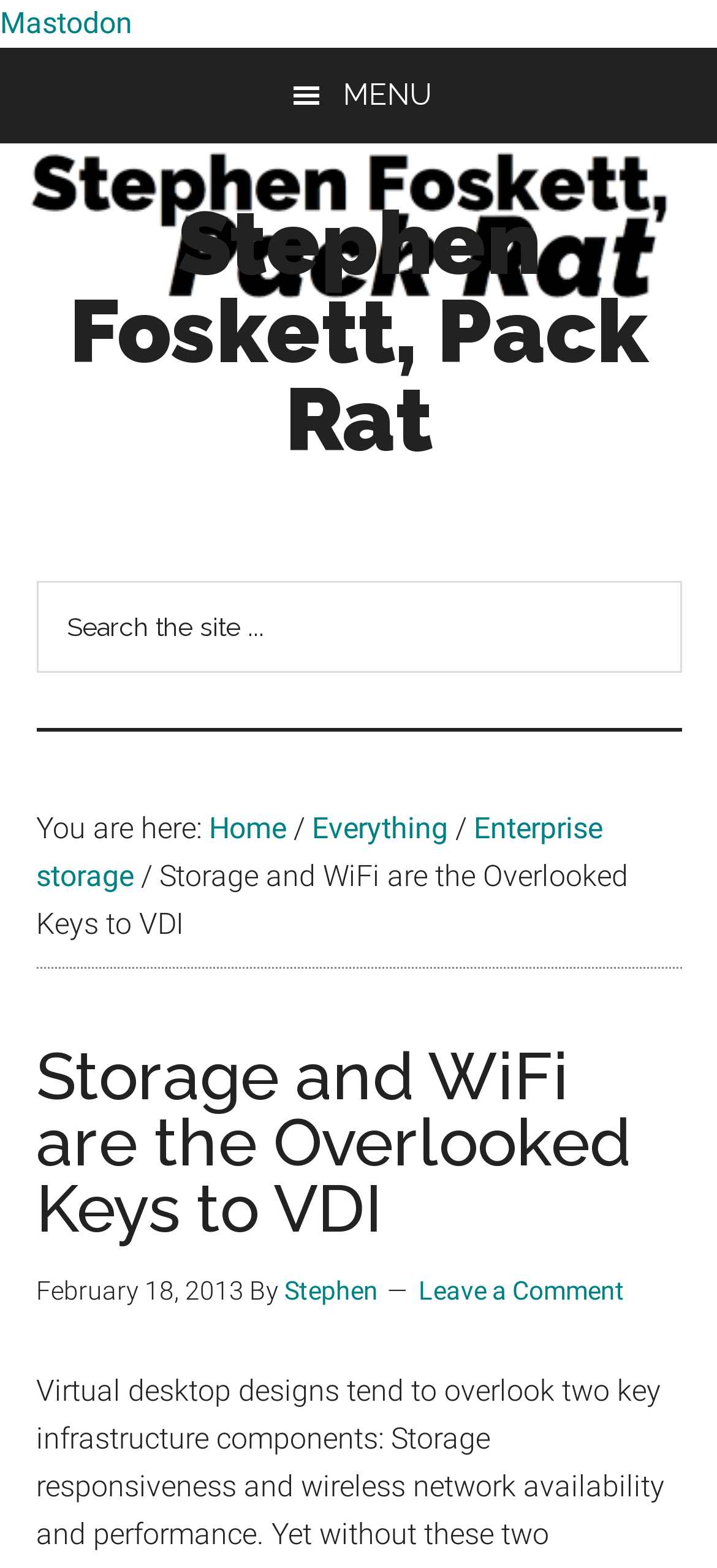Illustrate the webpage's structure and main components comprehensively.

This webpage appears to be a blog post or article discussing the importance of storage responsiveness and wireless network availability in virtual desktop infrastructure (VDI). 

At the top left corner, there are three links: "Mastodon", "Skip to main content", and "Skip to primary sidebar". Next to these links, there is a button with a menu icon. 

On the top right side, there is a link to the author's profile, "Stephen Foskett, Pack Rat". Below this link, there is a heading that reads "Understanding the accumulation of data". 

A search bar is located in the middle of the page, with a placeholder text "Search the site...". The search bar has a search button on the right side with the text "SEARCH". 

Below the search bar, there is a breadcrumb navigation section that shows the current page's location in the website's hierarchy. The breadcrumb trail starts with "Home", followed by "Everything", then "Enterprise storage", and finally the current page's title, "Storage and WiFi are the Overlooked Keys to VDI". 

The main content of the page is a blog post with the same title as the webpage. The post's title is a heading, and below it, there is a timestamp showing the publication date, "February 18, 2013". The author's name, "Stephen", is mentioned below the timestamp, along with a link to leave a comment.